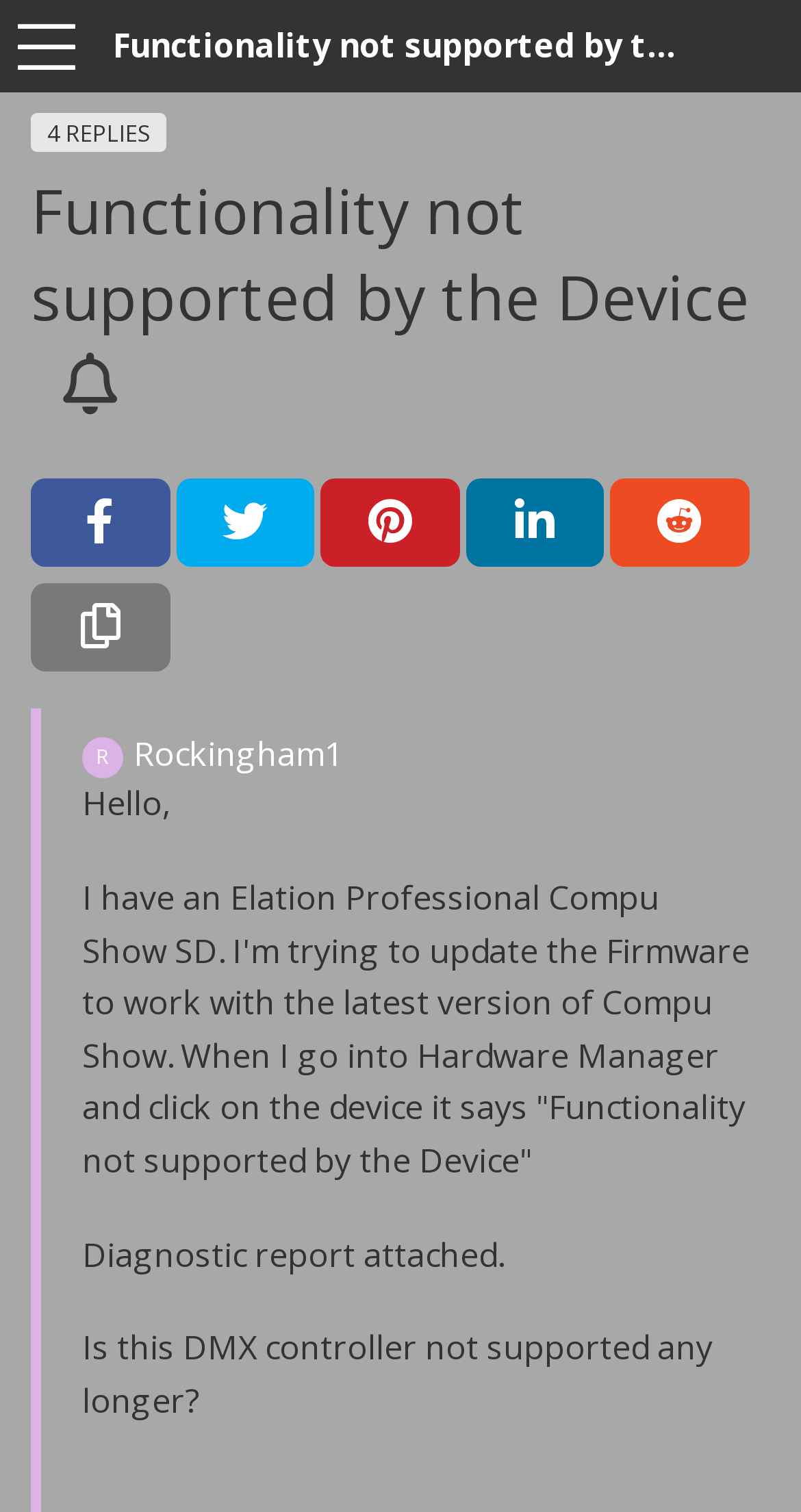Determine the bounding box coordinates of the region to click in order to accomplish the following instruction: "Share on Facebook". Provide the coordinates as four float numbers between 0 and 1, specifically [left, top, right, bottom].

[0.038, 0.317, 0.212, 0.375]